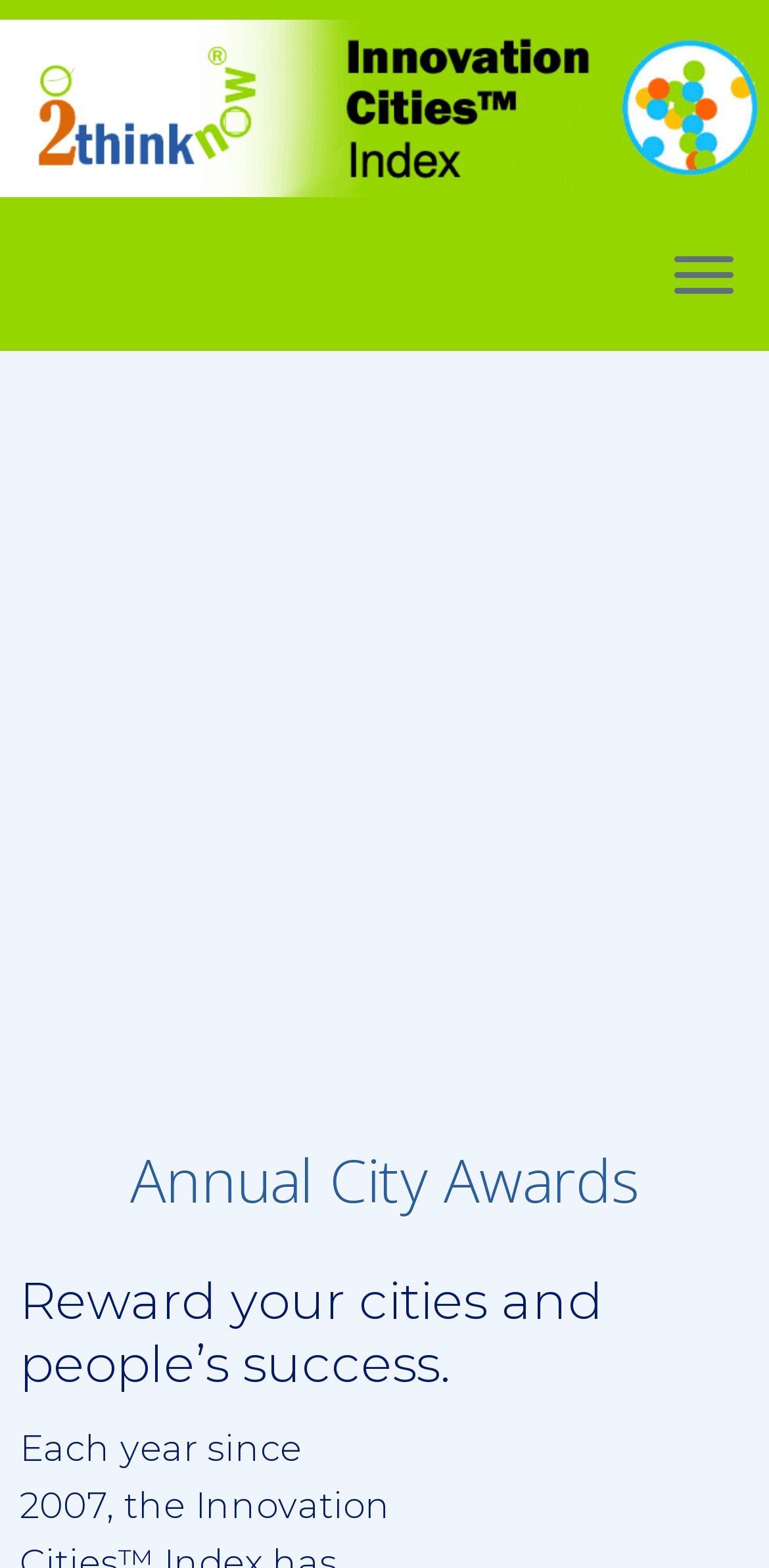What is the purpose of the Annual City Awards?
Please ensure your answer is as detailed and informative as possible.

Based on the webpage, the purpose of the Annual City Awards is to reward cities and people's success, as stated in the StaticText element 'Reward your cities and people’s success.'